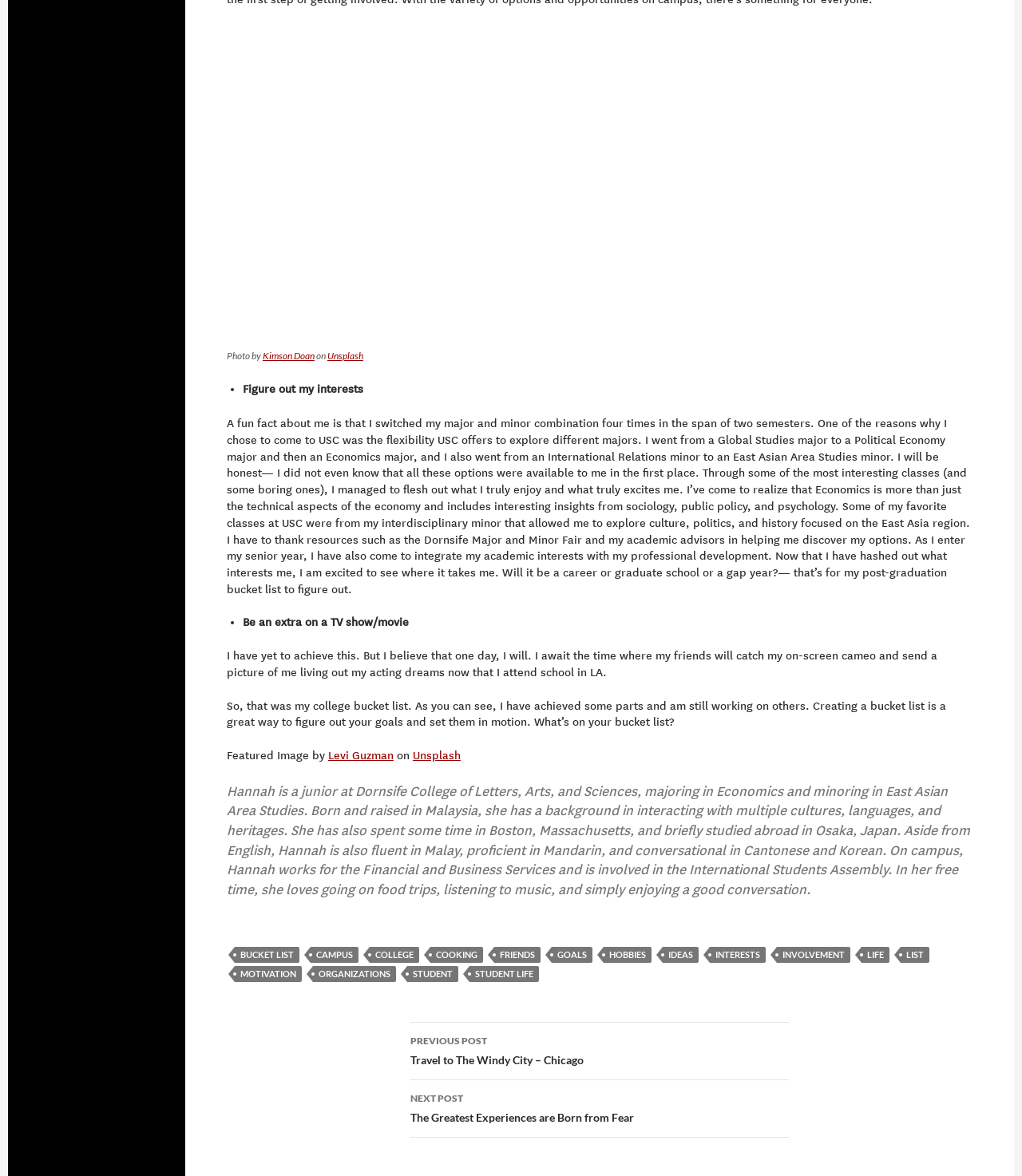Based on the visual content of the image, answer the question thoroughly: What is one of the author's favorite classes?

The author mentions 'Some of my favorite classes at USC were from my interdisciplinary minor that allowed me to explore culture, politics, and history focused on the East Asia region.'